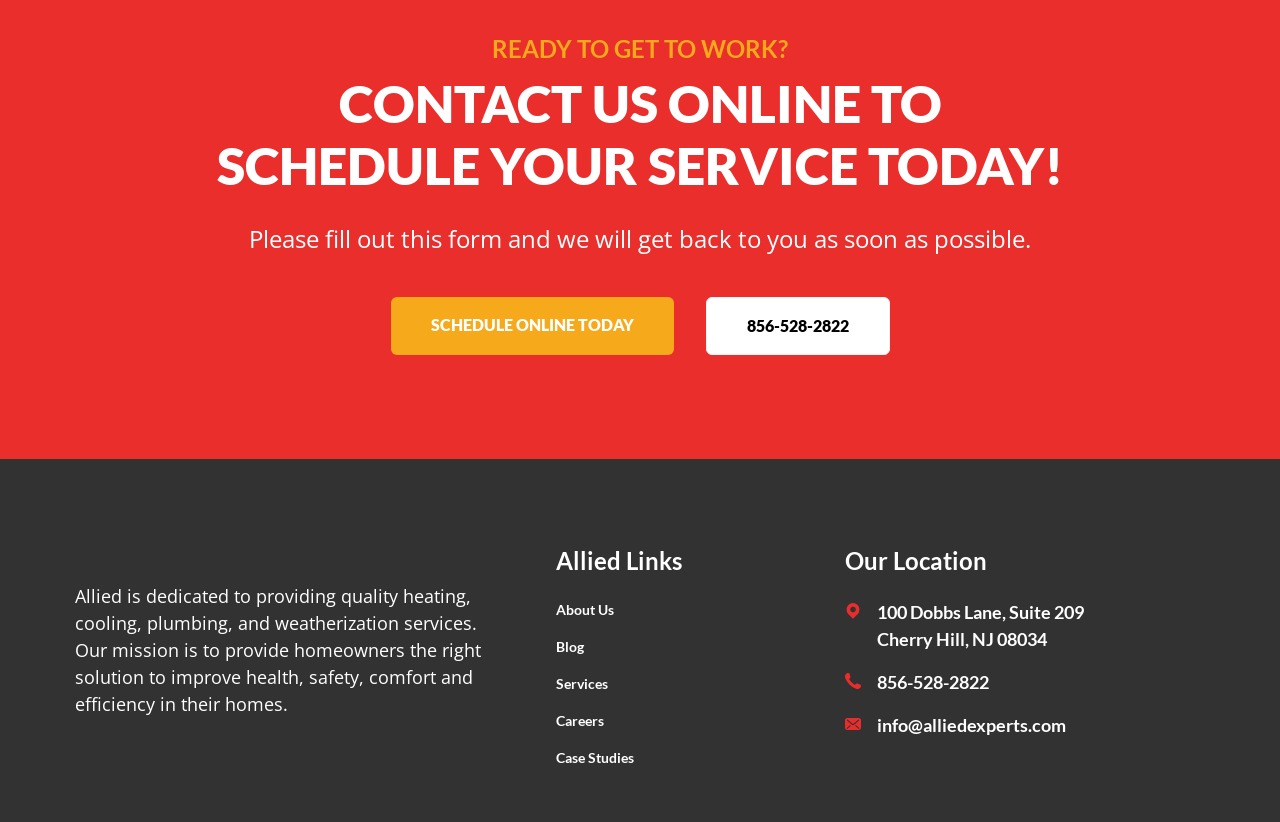Give a one-word or one-phrase response to the question: 
What is the company's mission?

Provide quality services